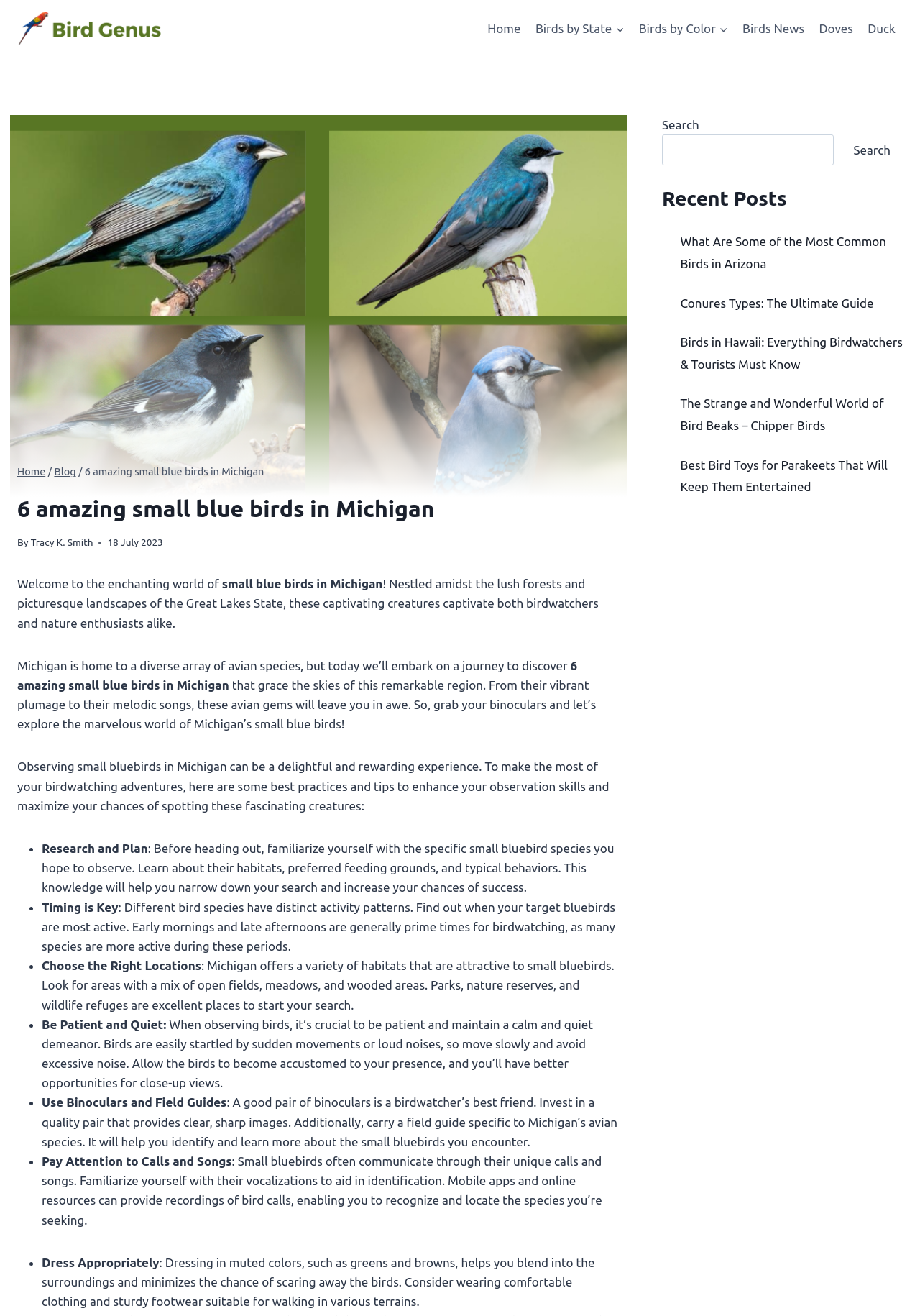Describe every aspect of the webpage comprehensively.

This webpage is about small blue birds in Michigan, featuring a comprehensive guide to observing and learning about these birds. At the top of the page, there is a navigation menu with links to "Home", "Birds by State", "Birds by Color", "Birds News", "Doves", and "Duck". Below the navigation menu, there is a large image of blue birds in Michigan, taking up most of the width of the page.

To the left of the image, there is a header section with a breadcrumb navigation trail, showing the path "Home > Blog > 6 amazing small blue birds in Michigan". Below the header, there is a title "6 amazing small blue birds in Michigan" and a subtitle "By Tracy K. Smith, 18 July 2023".

The main content of the page is divided into several sections. The first section introduces the topic of small blue birds in Michigan, describing their enchanting world and the diversity of avian species in the state. The second section provides tips and best practices for observing small blue birds, including researching and planning, timing, choosing the right locations, being patient and quiet, using binoculars and field guides, paying attention to calls and songs, and dressing appropriately.

On the right side of the page, there is a search box with a button, allowing users to search for specific topics. Below the search box, there is a section titled "Recent Posts", featuring links to five recent articles about birds, including "What Are Some of the Most Common Birds in Arizona", "Conures Types: The Ultimate Guide", and "Birds in Hawaii: Everything Birdwatchers & Tourists Must Know".

Overall, the webpage is well-organized and easy to navigate, with a clear structure and concise headings. The content is informative and engaging, providing valuable information for birdwatchers and nature enthusiasts interested in small blue birds in Michigan.